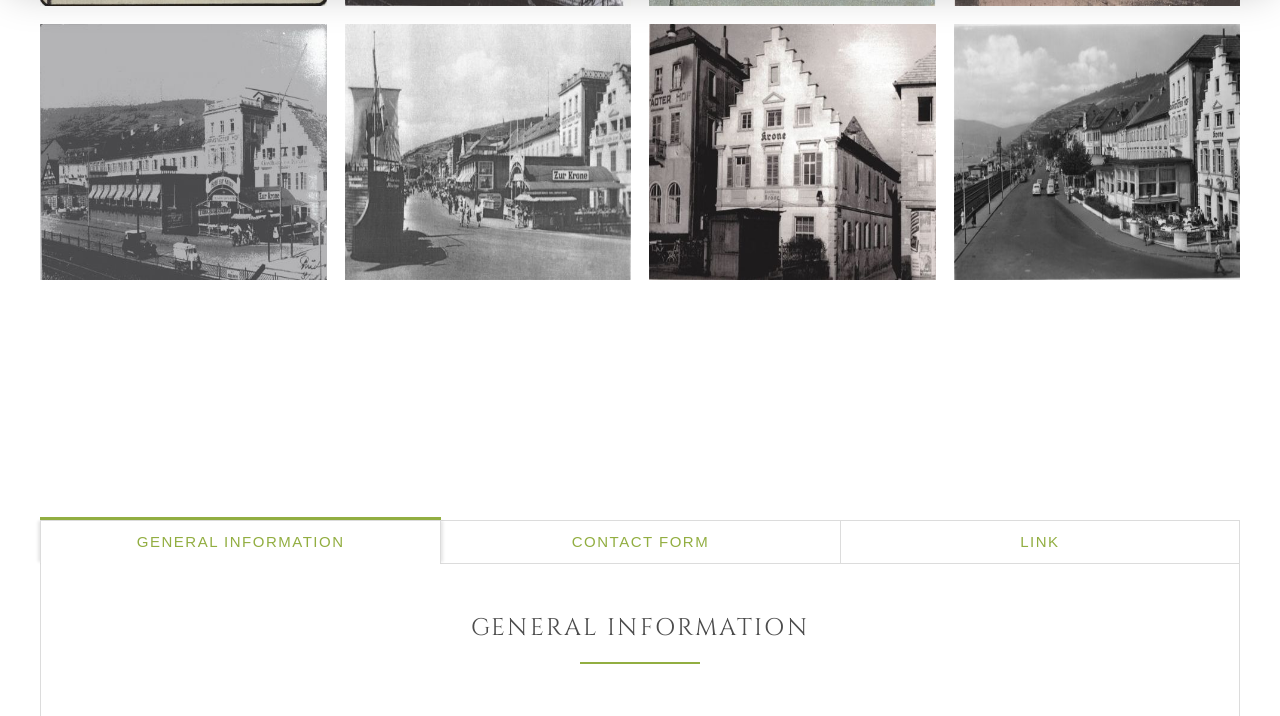Using the description: "link", identify the bounding box of the corresponding UI element in the screenshot.

[0.656, 0.727, 0.969, 0.787]